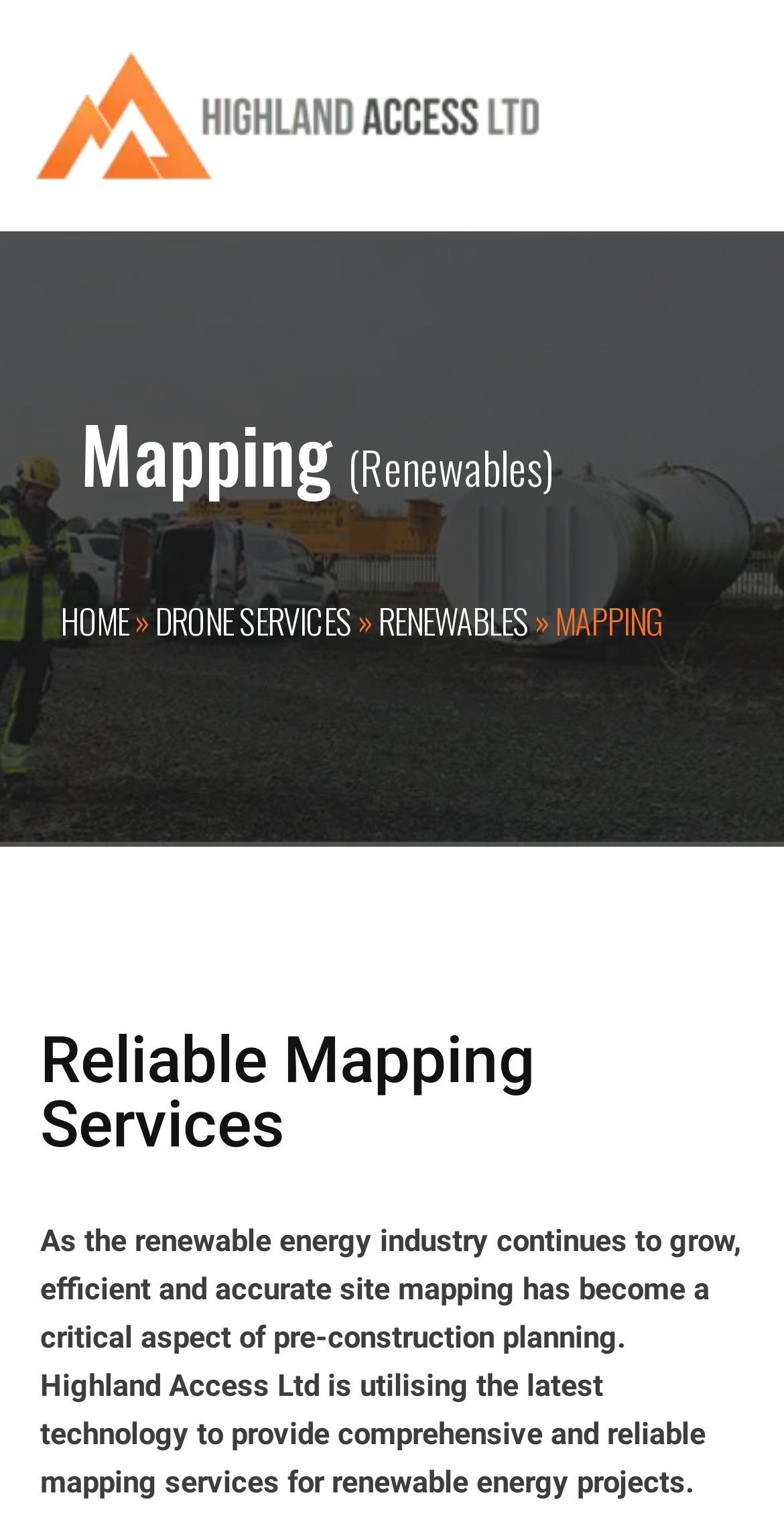Identify the bounding box of the HTML element described as: "Drone Services".

[0.197, 0.387, 0.449, 0.42]